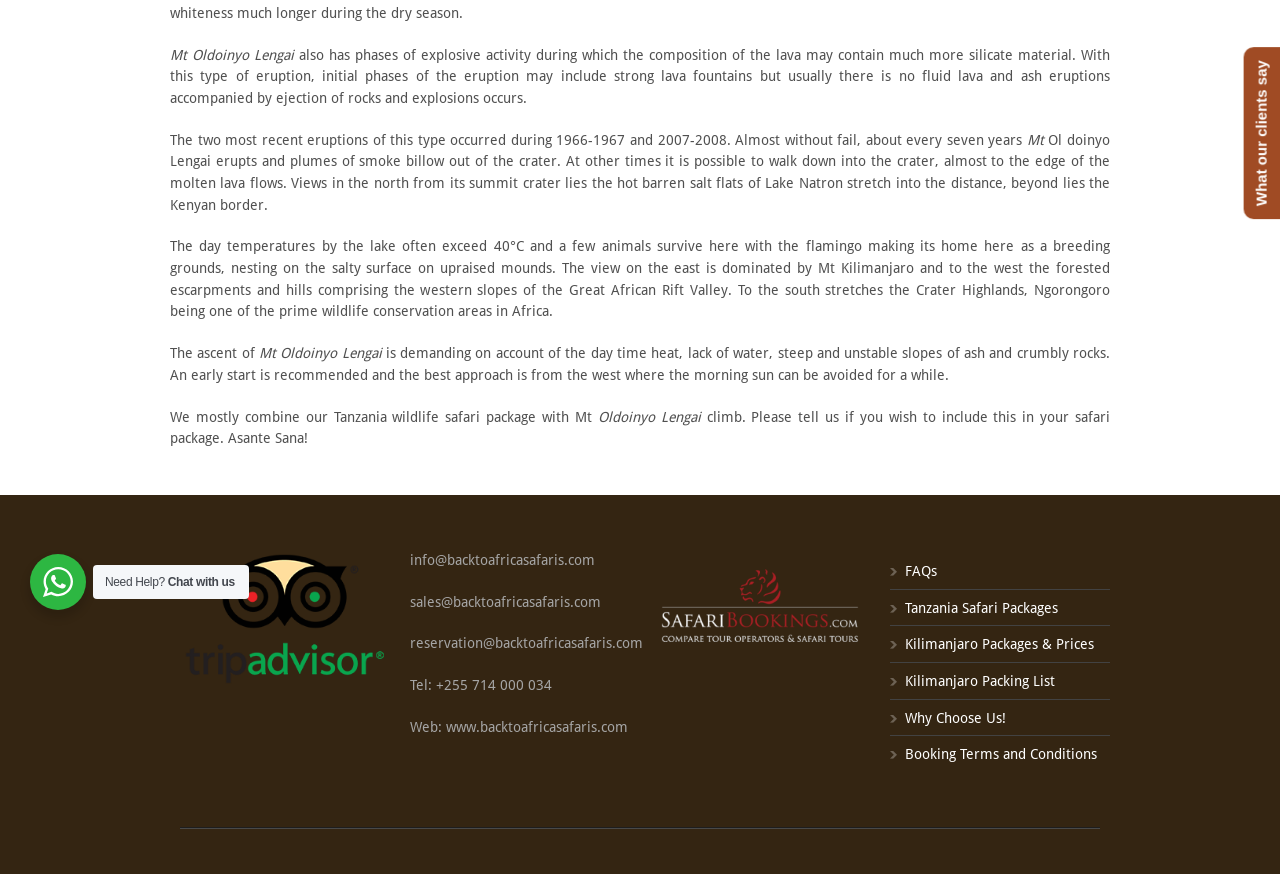Ascertain the bounding box coordinates for the UI element detailed here: "Tanzania Safari Packages". The coordinates should be provided as [left, top, right, bottom] with each value being a float between 0 and 1.

[0.707, 0.686, 0.827, 0.704]